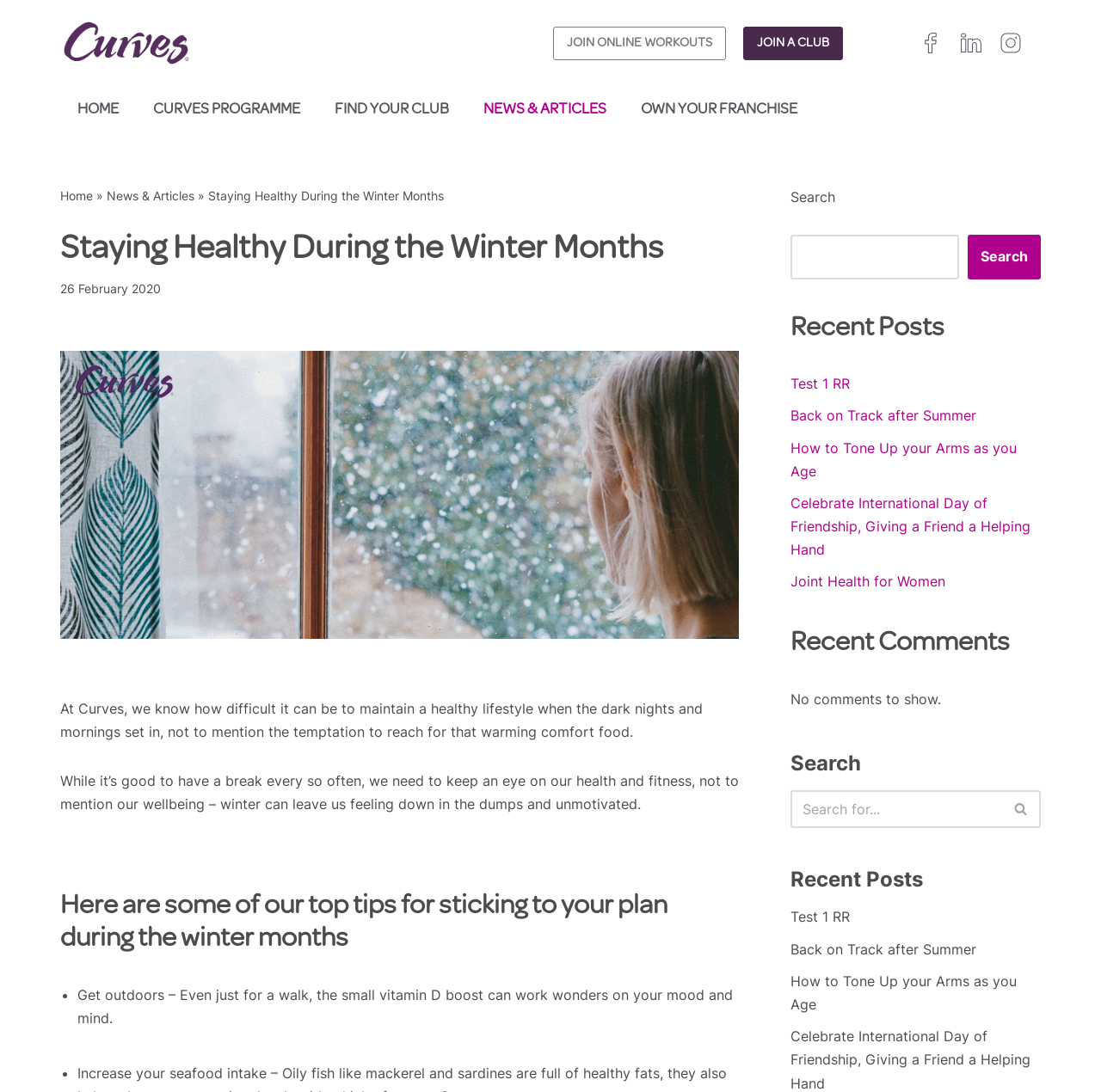Examine the screenshot and answer the question in as much detail as possible: What is the name of the fitness program?

The name of the fitness program can be found in the link 'curves fitness for women' at the top of the webpage, which suggests that the program is called Curves.